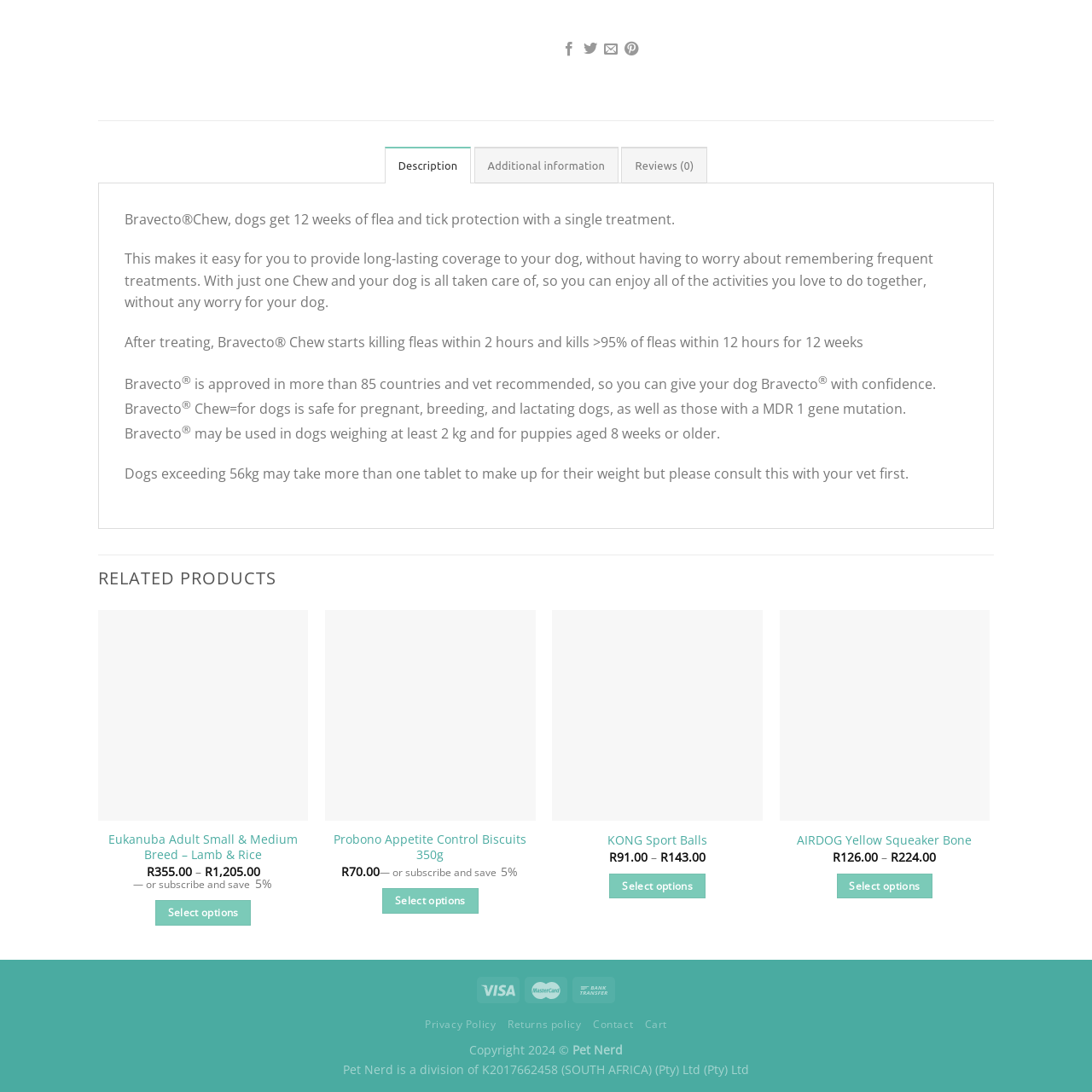What is the brand name of this dog food?
View the portion of the image encircled by the red bounding box and give a one-word or short phrase answer.

Eukanuba